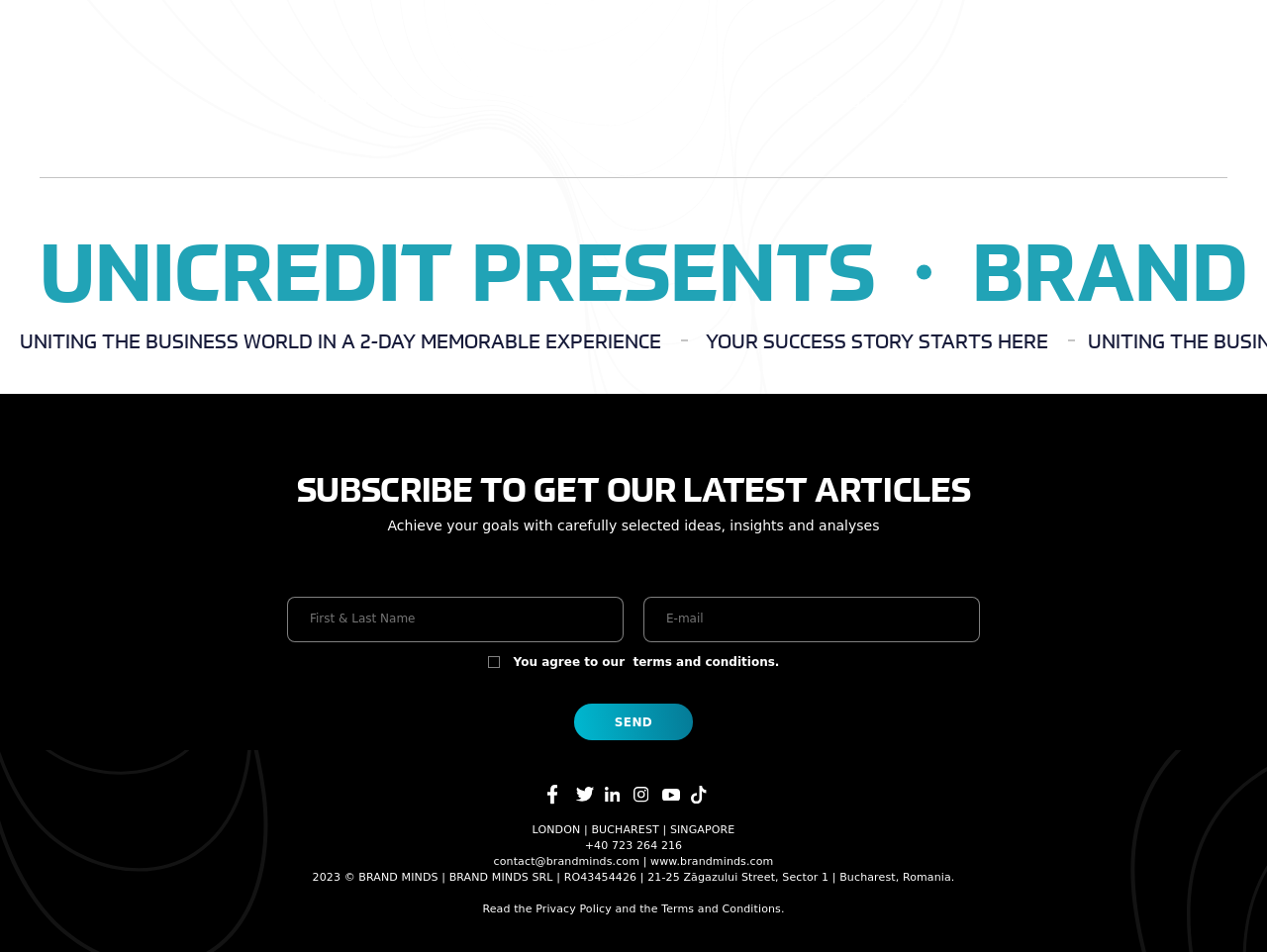What social media platforms are available?
Could you answer the question in a detailed manner, providing as much information as possible?

I found links to various social media platforms, including Facebook, Twitter, LinkedIn, Instagram, YouTube, and TikTok, which are represented by their respective icons.